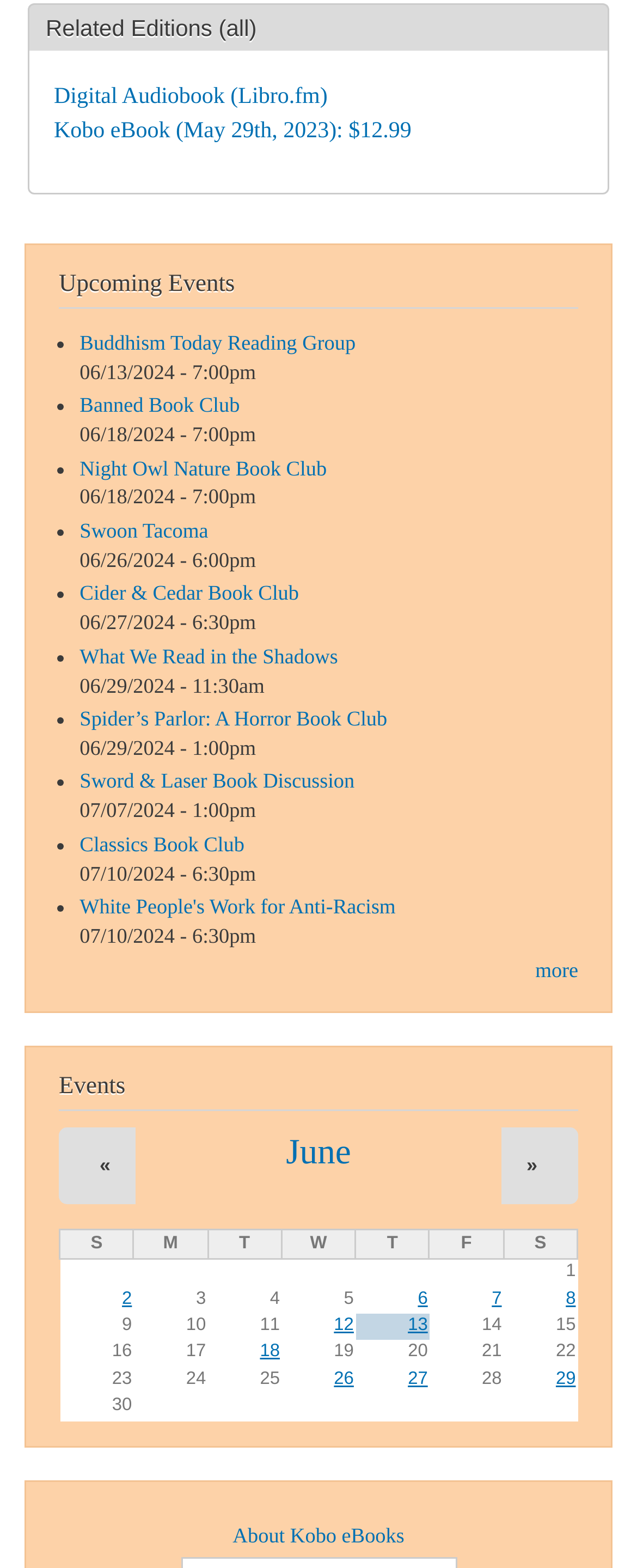Identify the bounding box coordinates of the clickable region necessary to fulfill the following instruction: "Select June from the calendar". The bounding box coordinates should be four float numbers between 0 and 1, i.e., [left, top, right, bottom].

[0.449, 0.722, 0.551, 0.747]